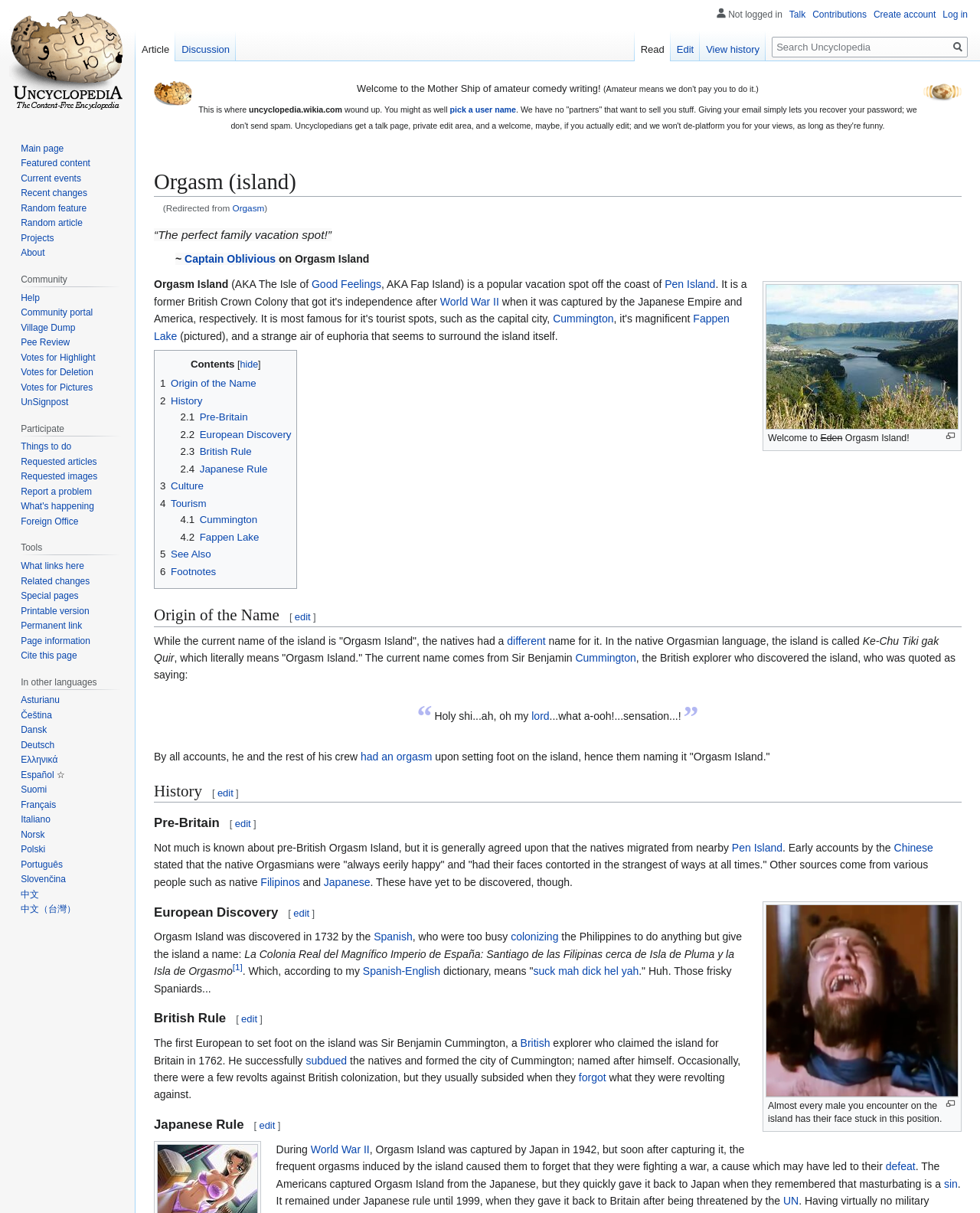Locate the bounding box of the UI element defined by this description: "Slovenčina". The coordinates should be given as four float numbers between 0 and 1, formatted as [left, top, right, bottom].

[0.021, 0.721, 0.067, 0.729]